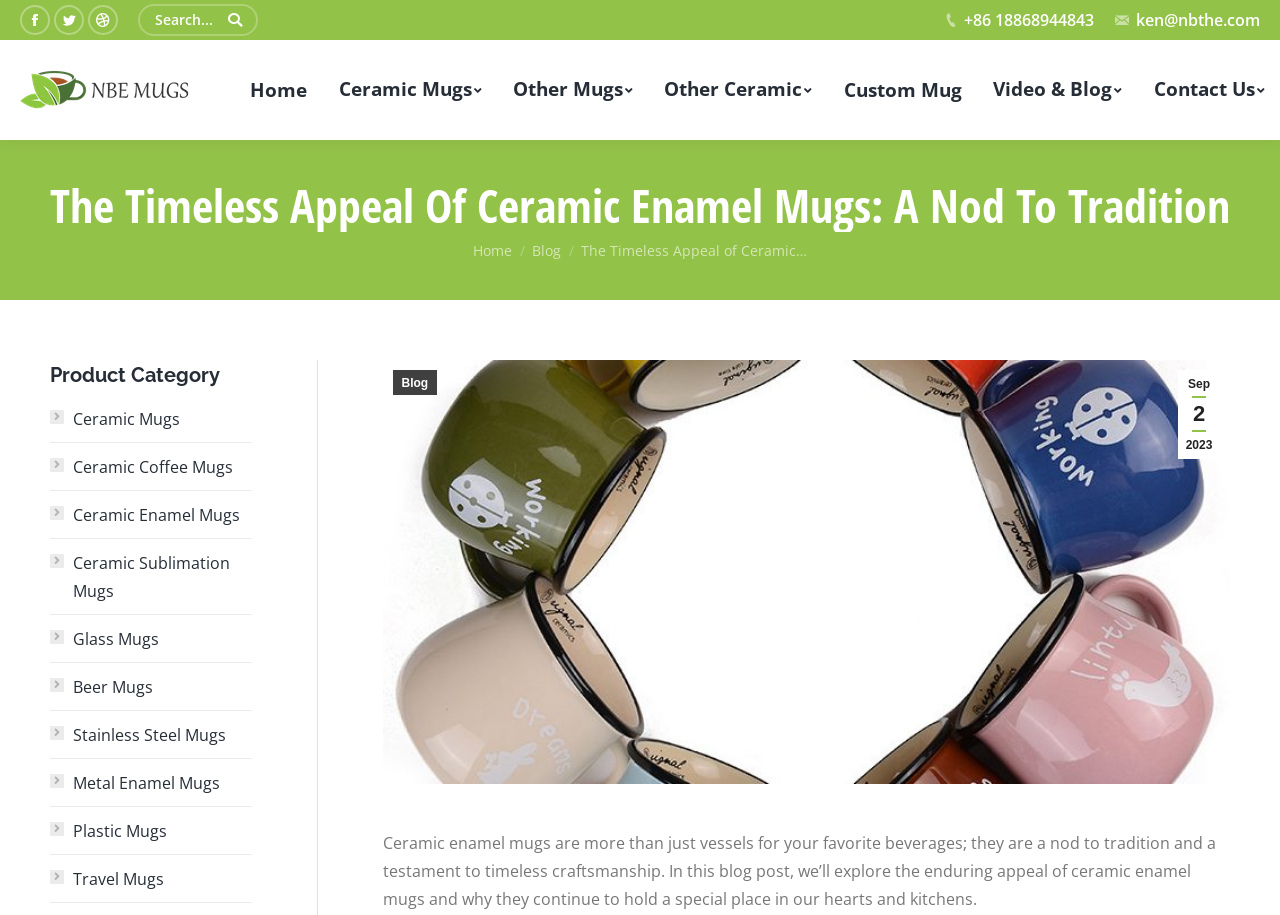Give an in-depth explanation of the webpage layout and content.

The webpage is about ceramic enamel mugs, with a focus on their timeless appeal and craftsmanship. At the top left corner, there are three social media links: Facebook, Twitter, and Dribbble. Next to them is a search bar with a magnifying glass icon. On the top right corner, there is a phone number and an email address.

Below the top section, there is a navigation menu with links to different pages, including "Home", "Ceramic Mugs", "Other Mugs", "Other Ceramic", "Custom Mug", "Video & Blog", and "Contact Us". Each link has an icon next to it.

The main content of the page is a blog post titled "The Timeless Appeal Of Ceramic Enamel Mugs: A Nod To Tradition". The title is followed by a breadcrumb navigation showing the current location: "Home > Blog > The Timeless Appeal of Ceramic…". Below the title, there is a large image that takes up most of the width of the page.

The blog post itself is a lengthy text that discusses the appeal of ceramic enamel mugs. It is divided into paragraphs and has a few links to other pages, including a link to the publication date of the post.

On the right side of the page, there is a section titled "Product Category" with links to different types of mugs, including ceramic mugs, ceramic coffee mugs, ceramic enamel mugs, and others. Each link has an icon next to it.

Overall, the webpage has a clean and organized layout, with a clear focus on ceramic enamel mugs and related products.